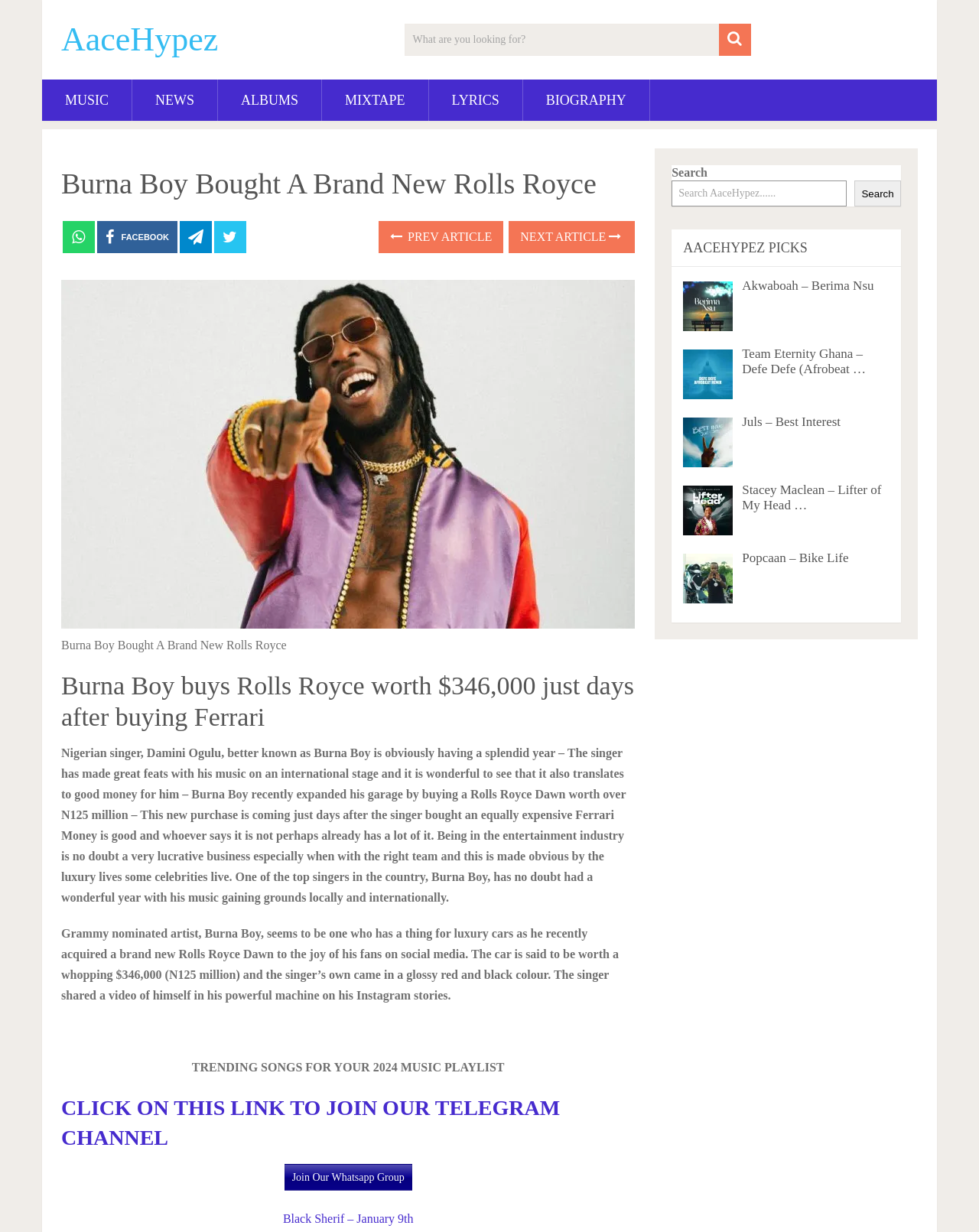Determine the bounding box coordinates of the clickable element necessary to fulfill the instruction: "Join the Telegram channel". Provide the coordinates as four float numbers within the 0 to 1 range, i.e., [left, top, right, bottom].

[0.062, 0.889, 0.572, 0.933]